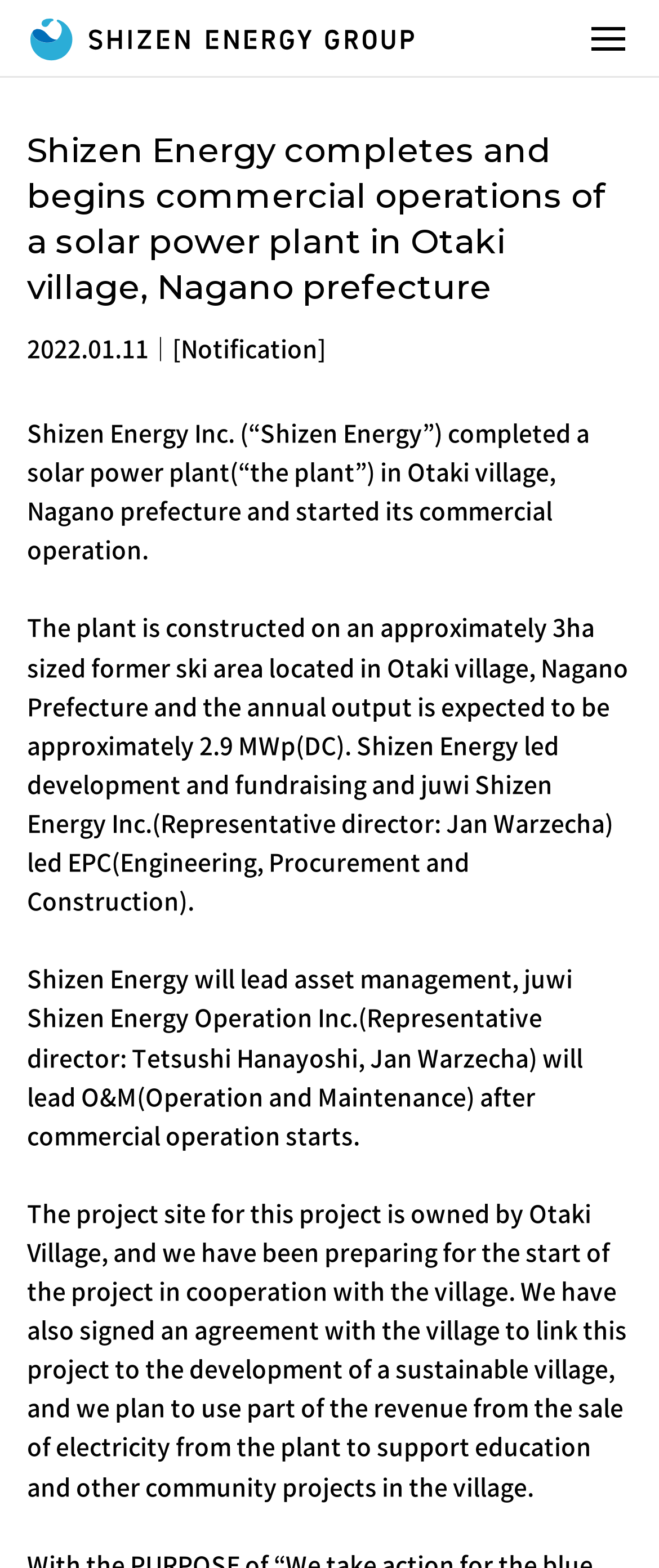Create a detailed summary of the webpage's content and design.

The webpage is about Shizen Energy Inc.'s completion and commercial operation of a solar power plant in Otaki village, Nagano prefecture. At the top, there is a heading "自然電力グループ" (Shizen Energy Group) with a link to the group's page. Below it, there is a button labeled "メニュー" (Menu) located at the top right corner.

The main content of the webpage is divided into sections. The first section has a heading that repeats the title of the webpage, followed by a date "2022.01.11" and a link to "Notification". Below this section, there is a paragraph of text that describes the solar power plant, including its location, size, and expected annual output.

The next section of text explains the roles of Shizen Energy and juwi Shizen Energy Inc. in the development and operation of the plant. This is followed by another section of text that describes the asset management and operation and maintenance of the plant after commercial operation starts.

The final section of text discusses the project site, which is owned by Otaki Village, and the agreement between Shizen Energy and the village to support education and community projects in the village using part of the revenue from the sale of electricity from the plant.